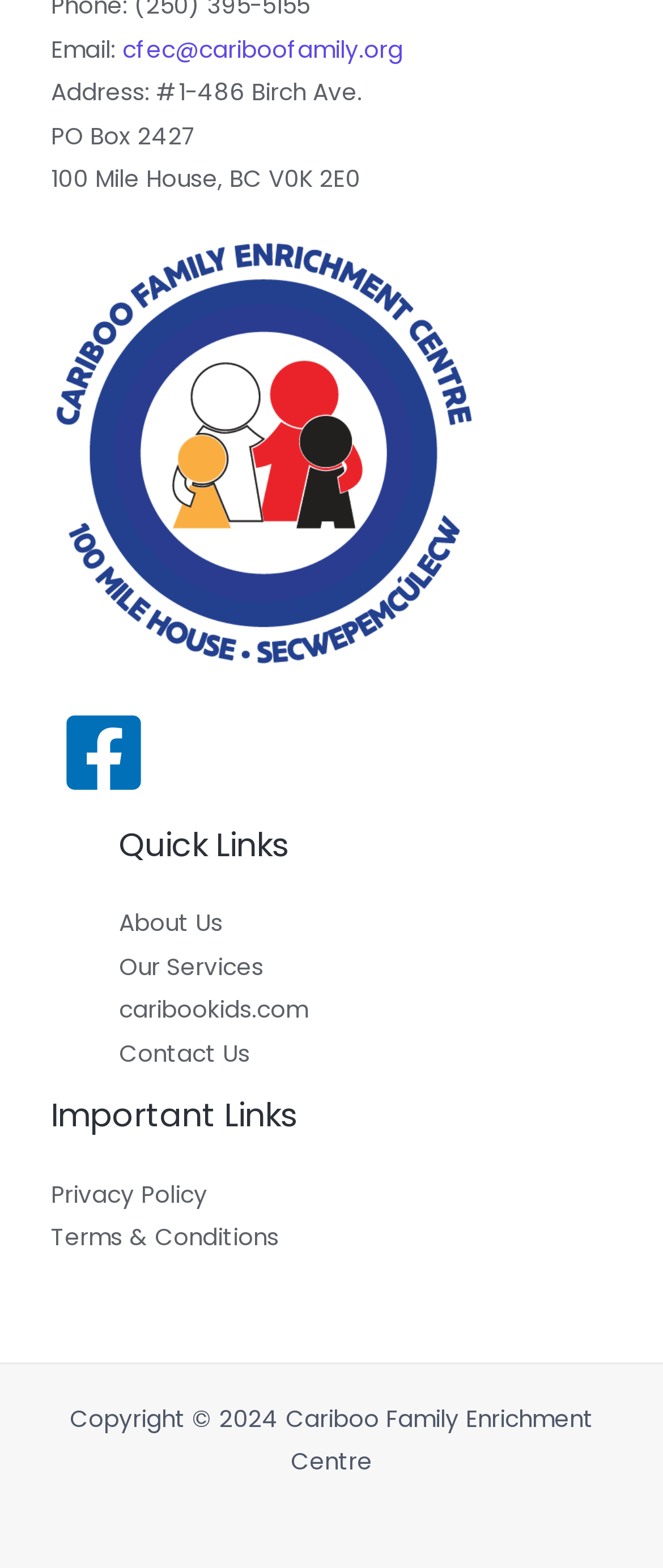Carefully observe the image and respond to the question with a detailed answer:
What is the name of the website linked in the footer section?

The website link can be found in the footer section of the webpage, where it is written as 'caribookids.com'.